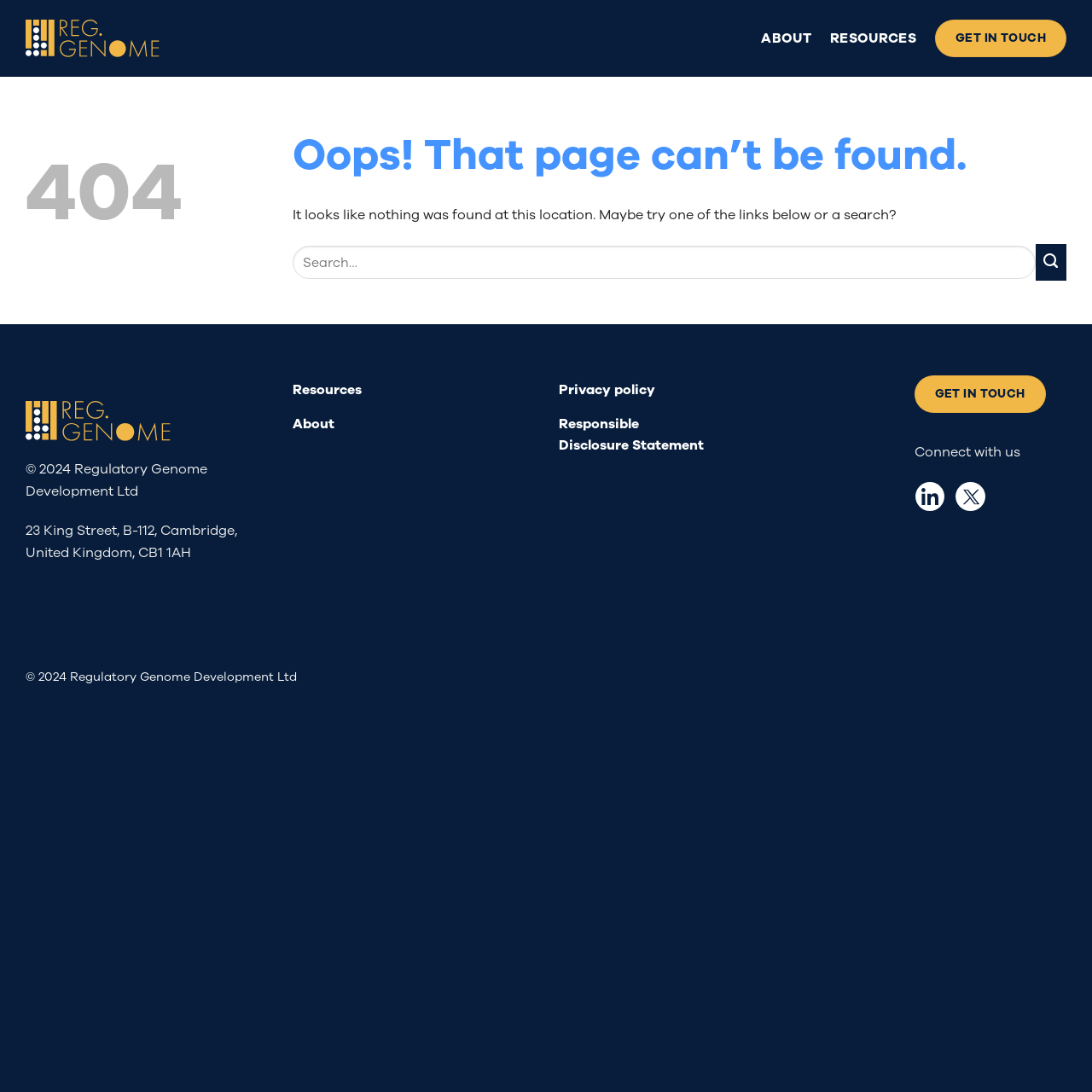What is the error code displayed on the page?
Please give a detailed and elaborate explanation in response to the question.

I looked at the page content and found a '404' error code displayed, which indicates that the page was not found.